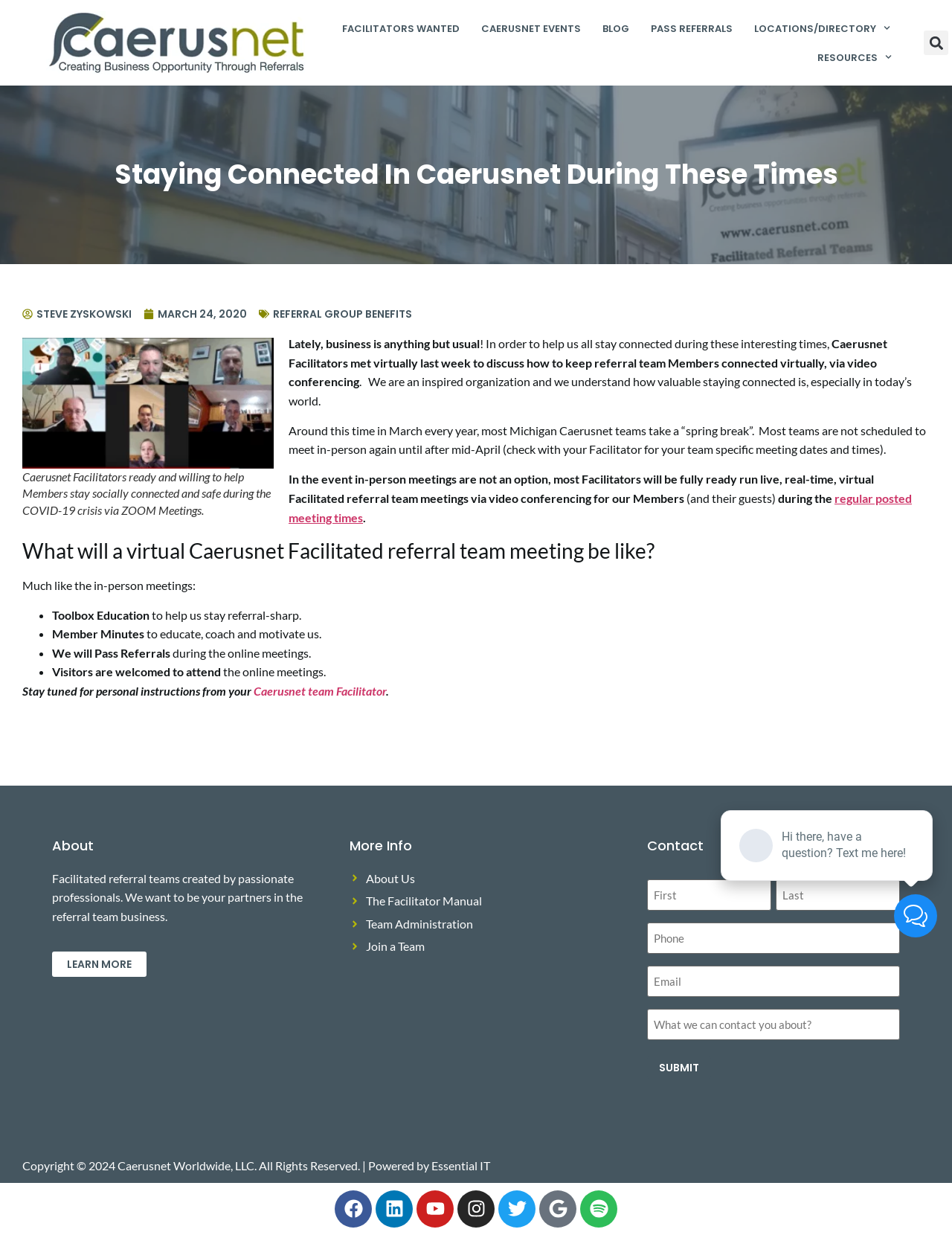Using the provided element description: "regular posted meeting times", identify the bounding box coordinates. The coordinates should be four floats between 0 and 1 in the order [left, top, right, bottom].

[0.303, 0.398, 0.958, 0.424]